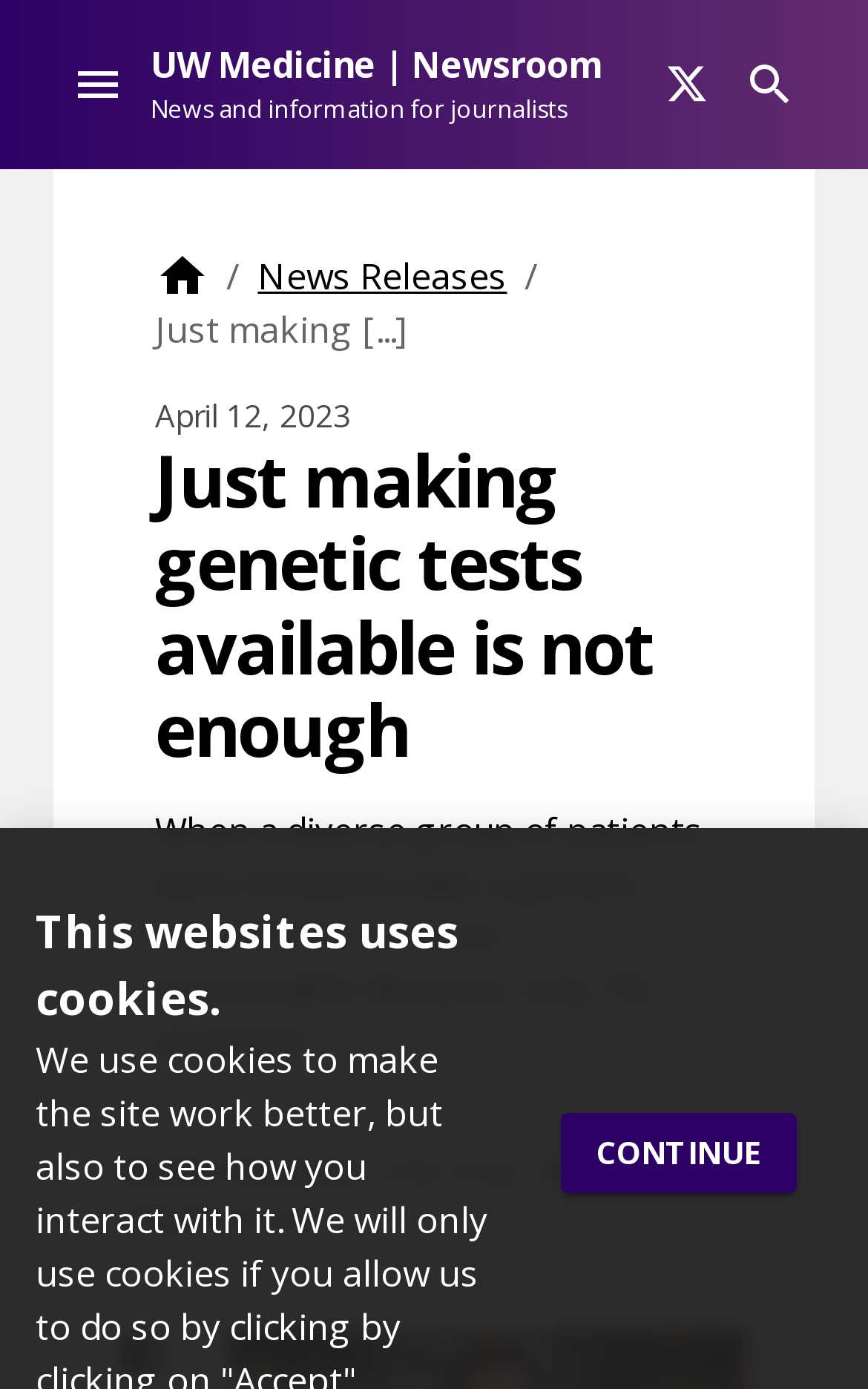What is the purpose of the genetic risk test mentioned in the article?
Refer to the image and provide a concise answer in one word or phrase.

for common, preventable diseases